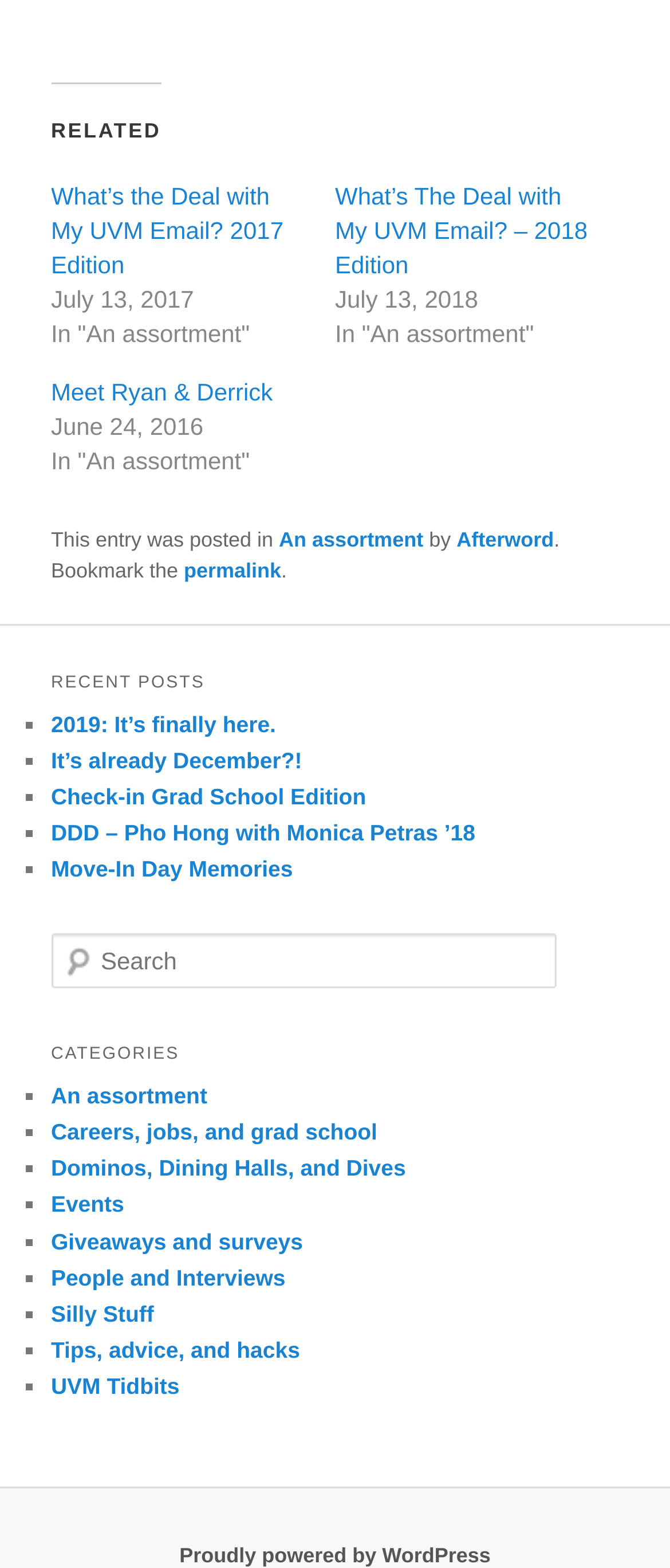Can you look at the image and give a comprehensive answer to the question:
What is the name of the platform powering the website?

I found a link at the bottom of the webpage with the text 'Proudly powered by WordPress'. This indicates that the website is powered by WordPress.